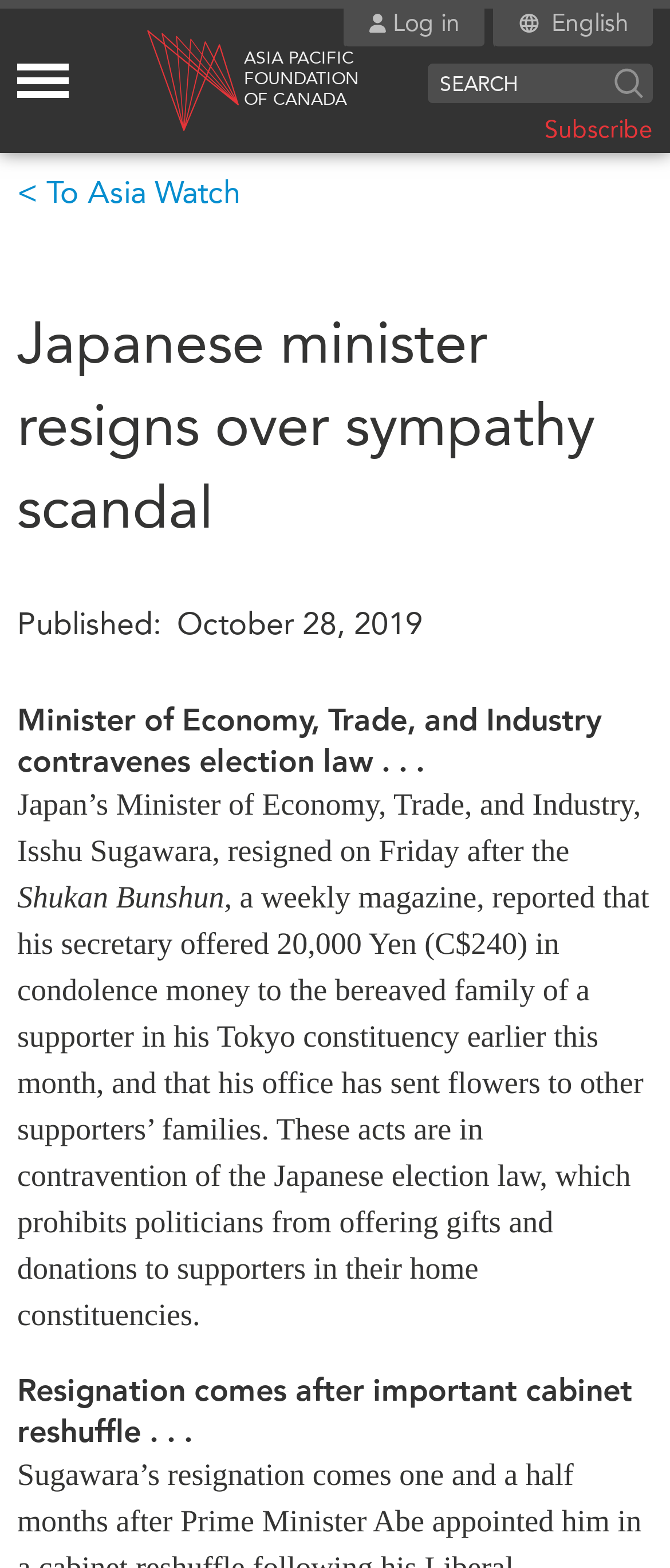Please identify the bounding box coordinates of the element that needs to be clicked to perform the following instruction: "Search the database".

None